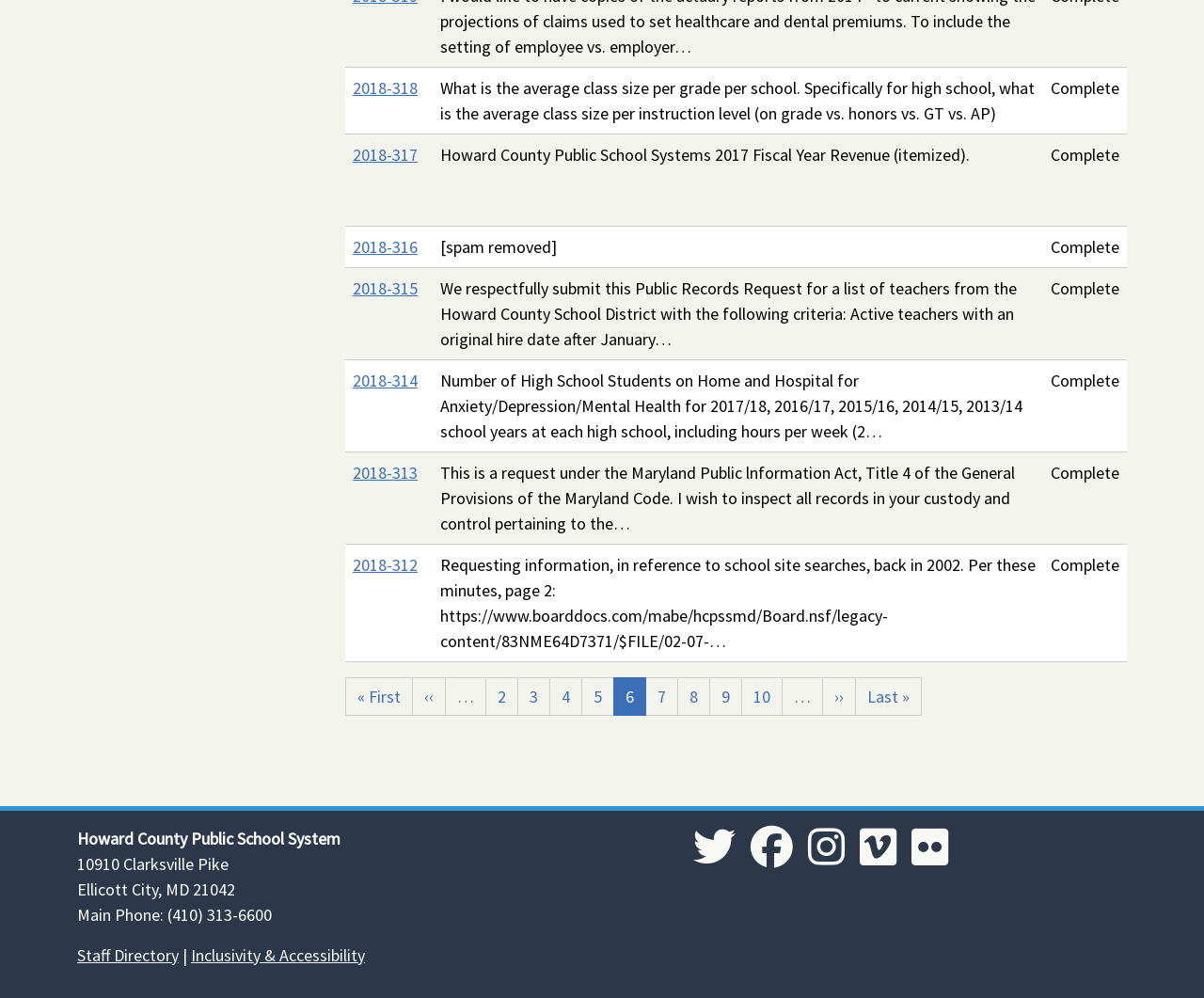Provide the bounding box coordinates in the format (top-left x, top-left y, bottom-right x, bottom-right y). All values are floating point numbers between 0 and 1. Determine the bounding box coordinate of the UI element described as: Next page ››

[0.683, 0.678, 0.711, 0.717]